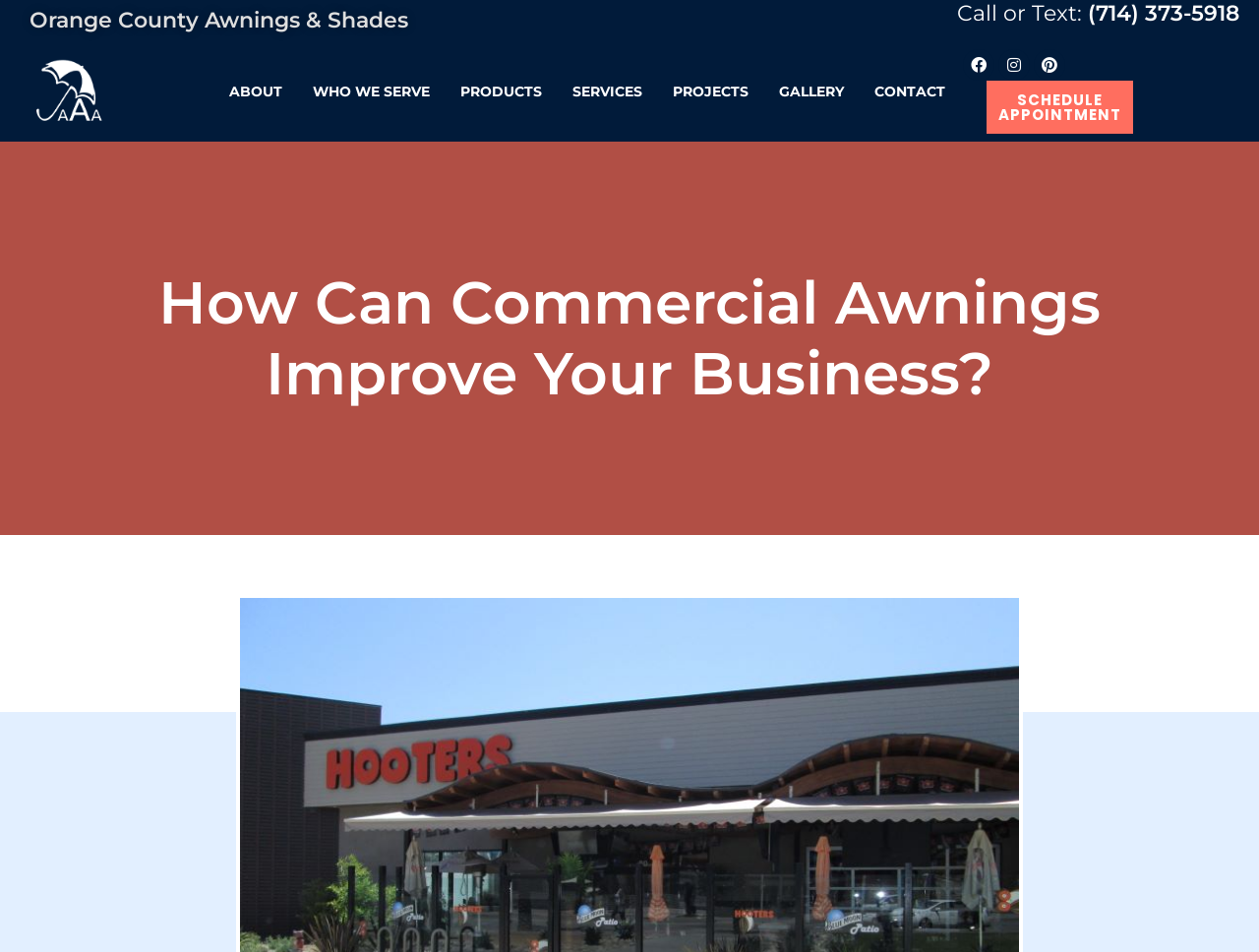Locate the bounding box coordinates of the UI element described by: "Call or Text: (714) 373-5918". The bounding box coordinates should consist of four float numbers between 0 and 1, i.e., [left, top, right, bottom].

[0.5, 0.001, 0.984, 0.028]